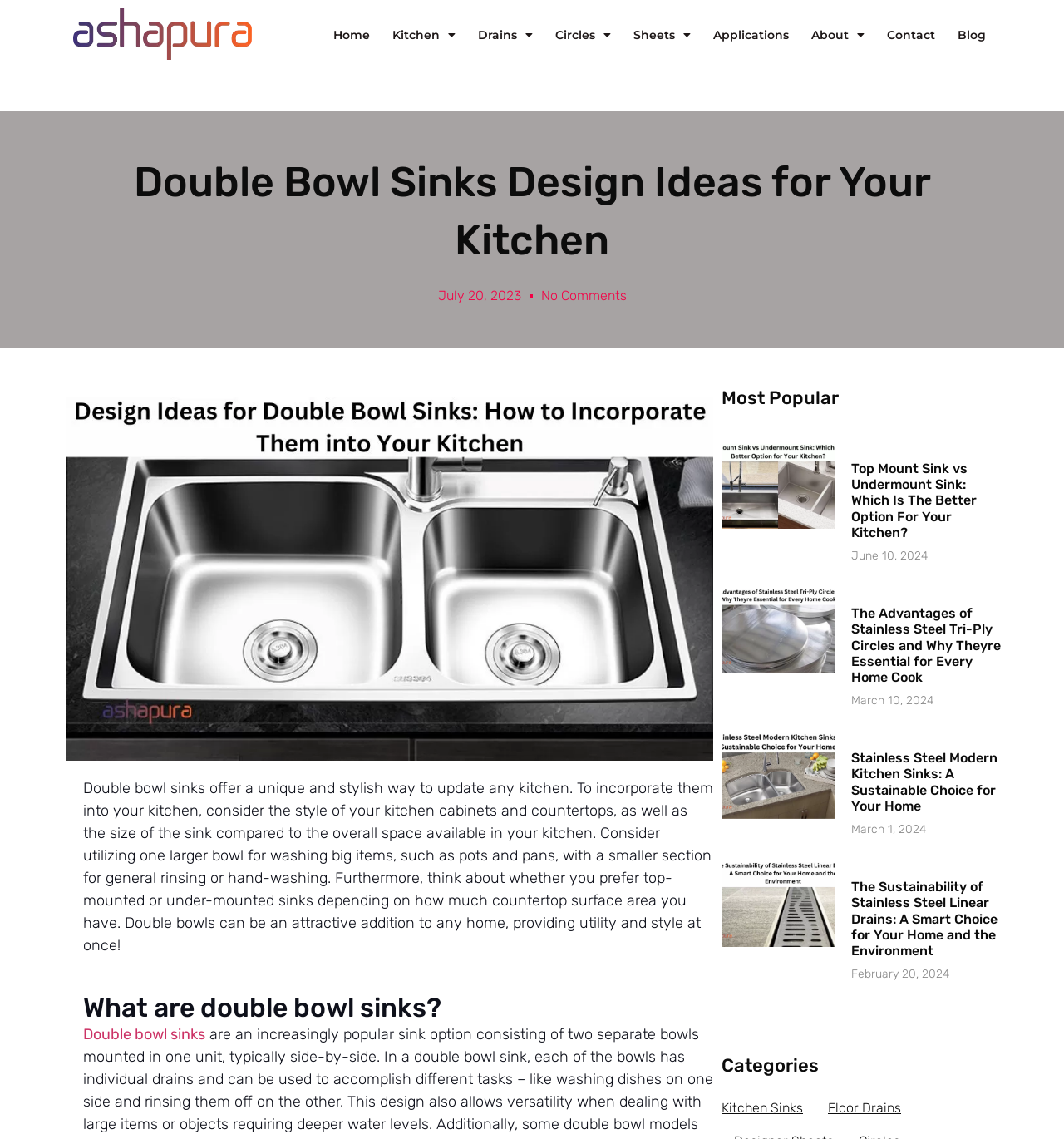What is the main topic of this webpage?
Please ensure your answer is as detailed and informative as possible.

Based on the webpage's content, including the heading 'Double Bowl Sinks Design Ideas for Your Kitchen' and the various articles about double bowl sinks, it is clear that the main topic of this webpage is double bowl sinks.